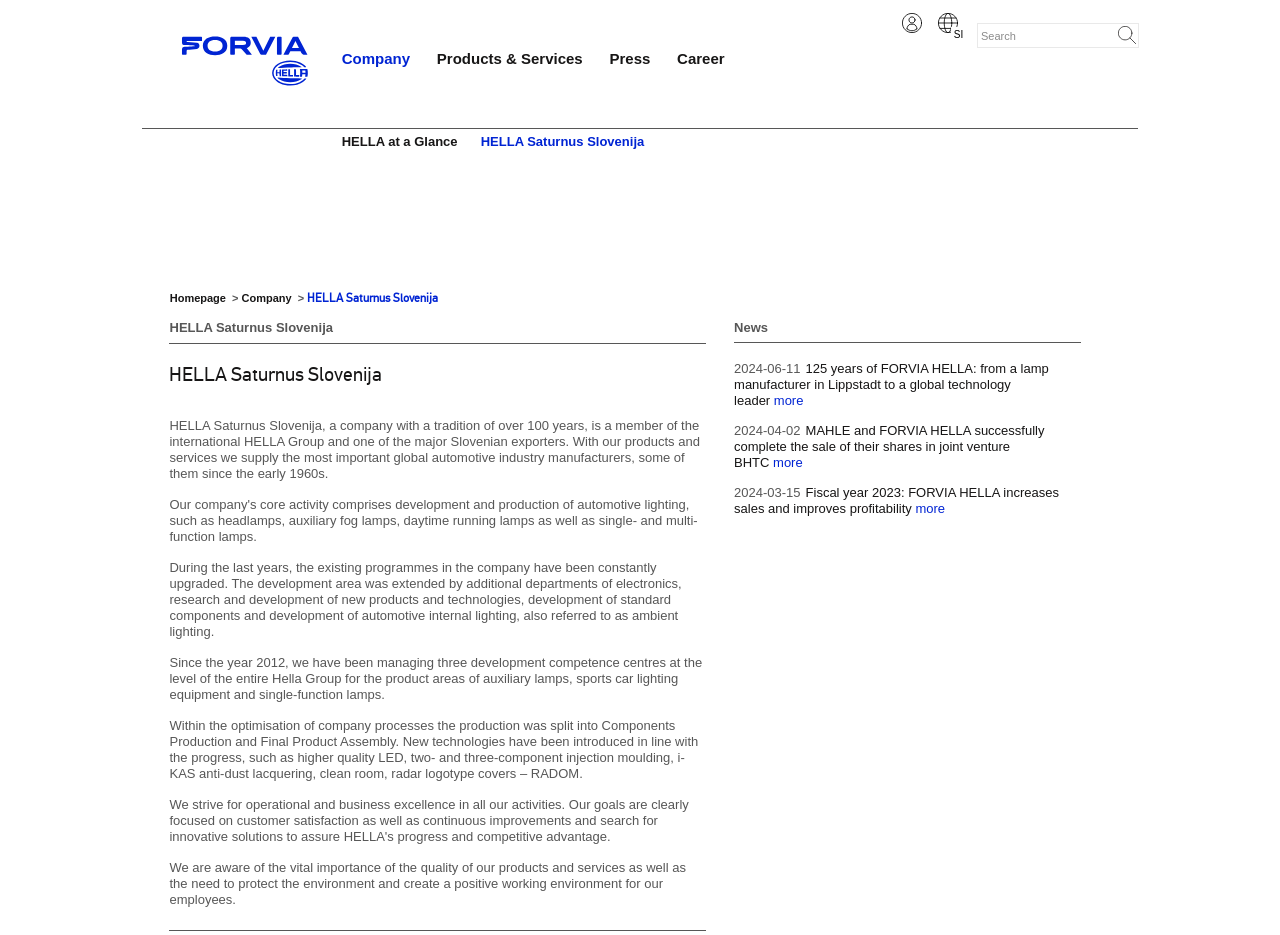Specify the bounding box coordinates of the region I need to click to perform the following instruction: "View HELLA at a Glance". The coordinates must be four float numbers in the range of 0 to 1, i.e., [left, top, right, bottom].

[0.267, 0.143, 0.357, 0.16]